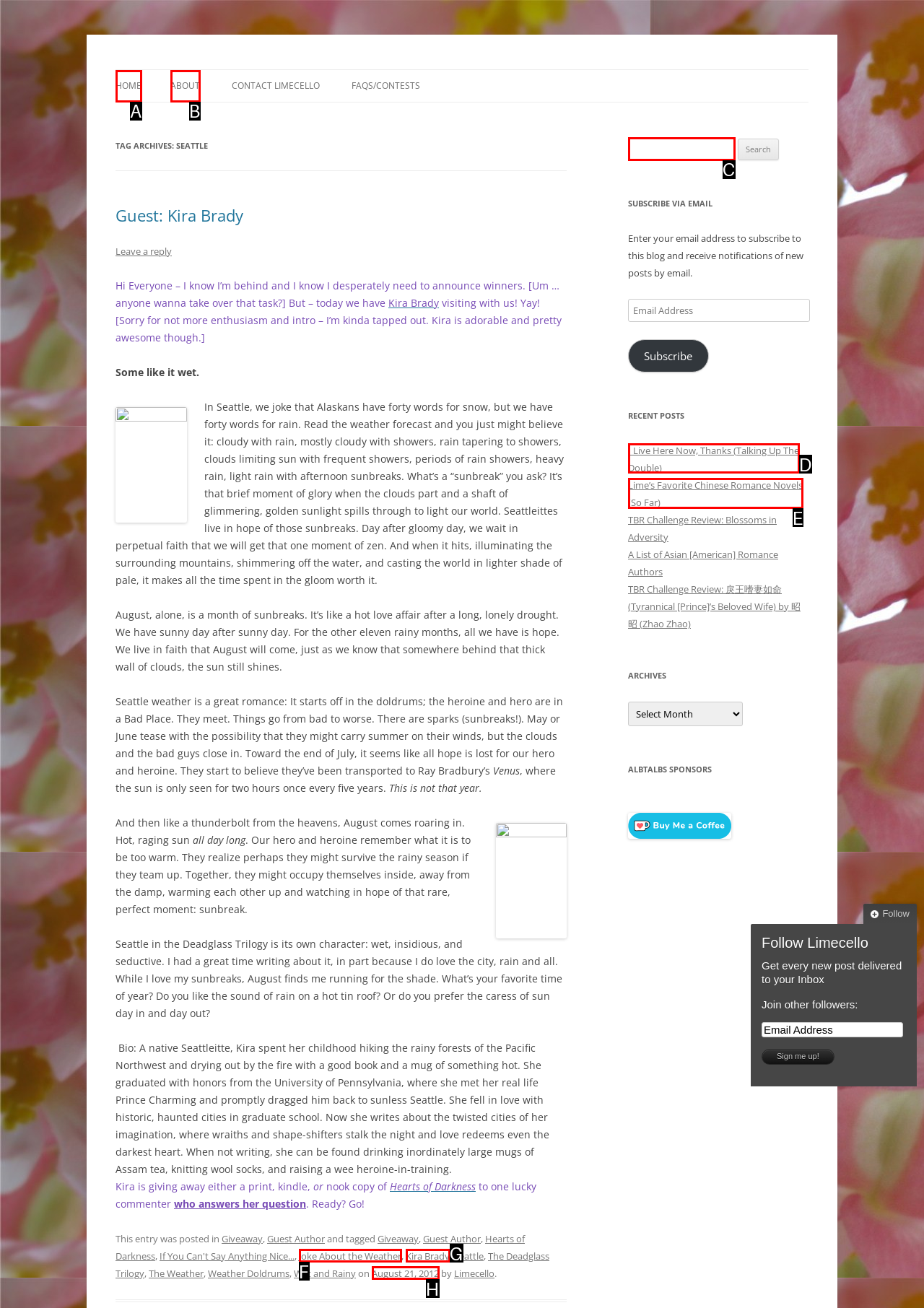Identify the letter of the UI element I need to click to carry out the following instruction: Read the recent post 'I Live Here Now, Thanks'

D